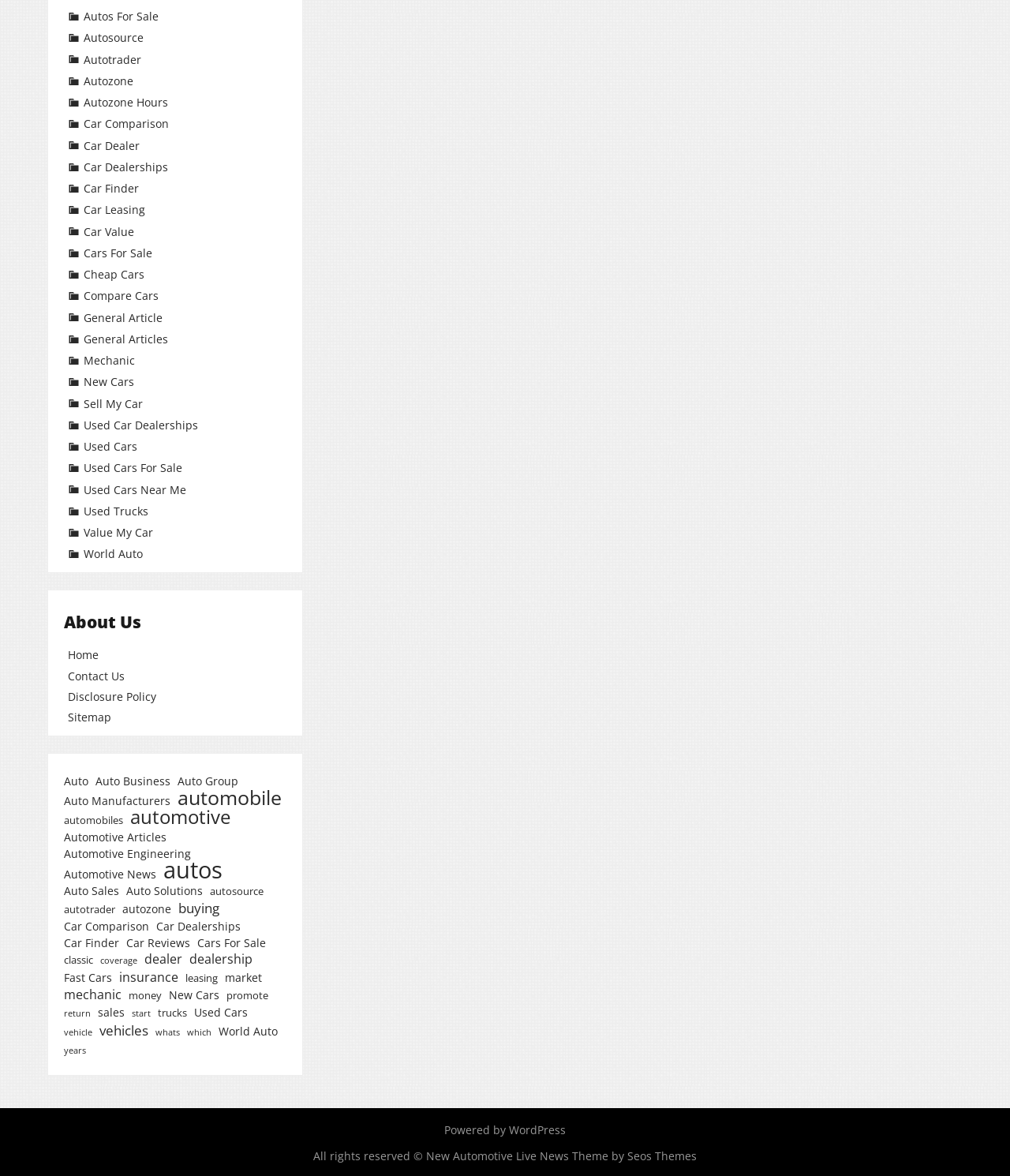Could you find the bounding box coordinates of the clickable area to complete this instruction: "Click on 'About Us'"?

[0.063, 0.521, 0.284, 0.537]